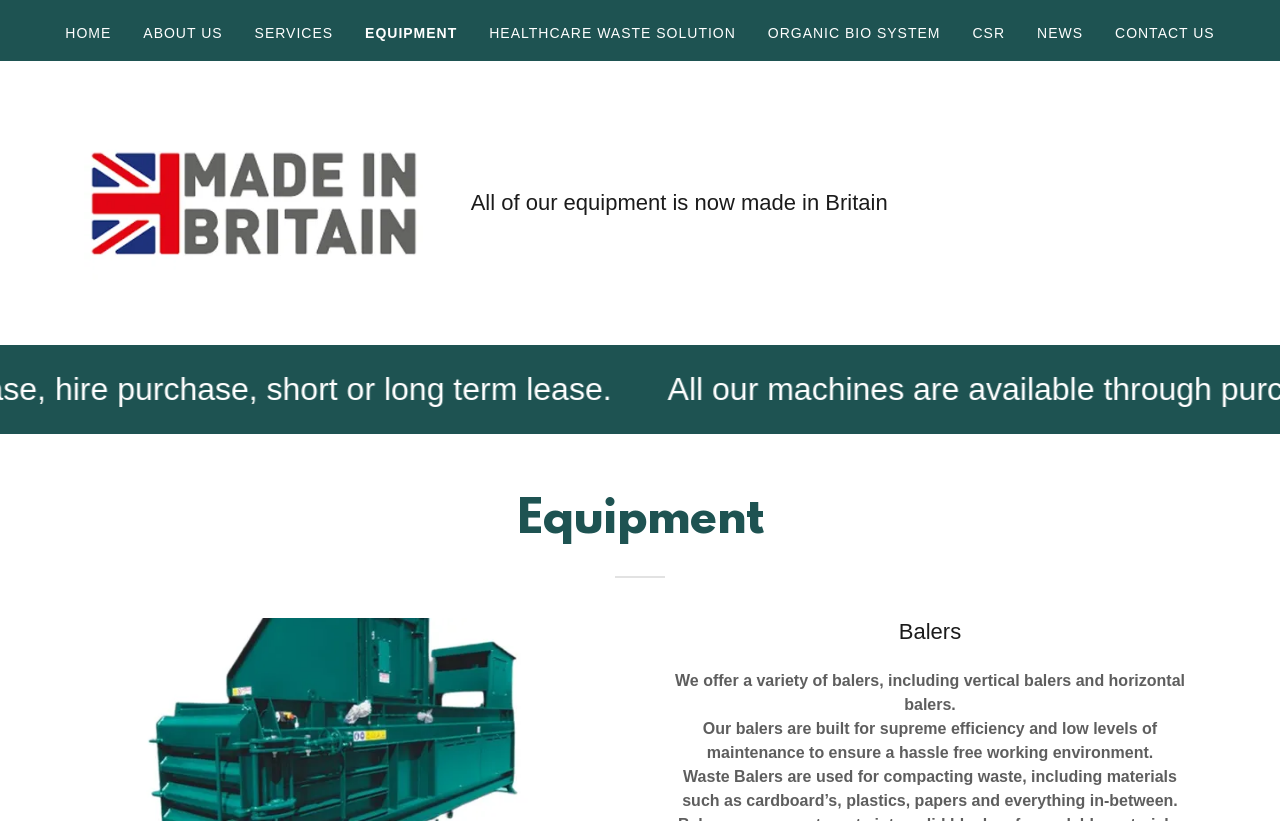Using the webpage screenshot, find the UI element described by About us. Provide the bounding box coordinates in the format (top-left x, top-left y, bottom-right x, bottom-right y), ensuring all values are floating point numbers between 0 and 1.

[0.107, 0.018, 0.179, 0.062]